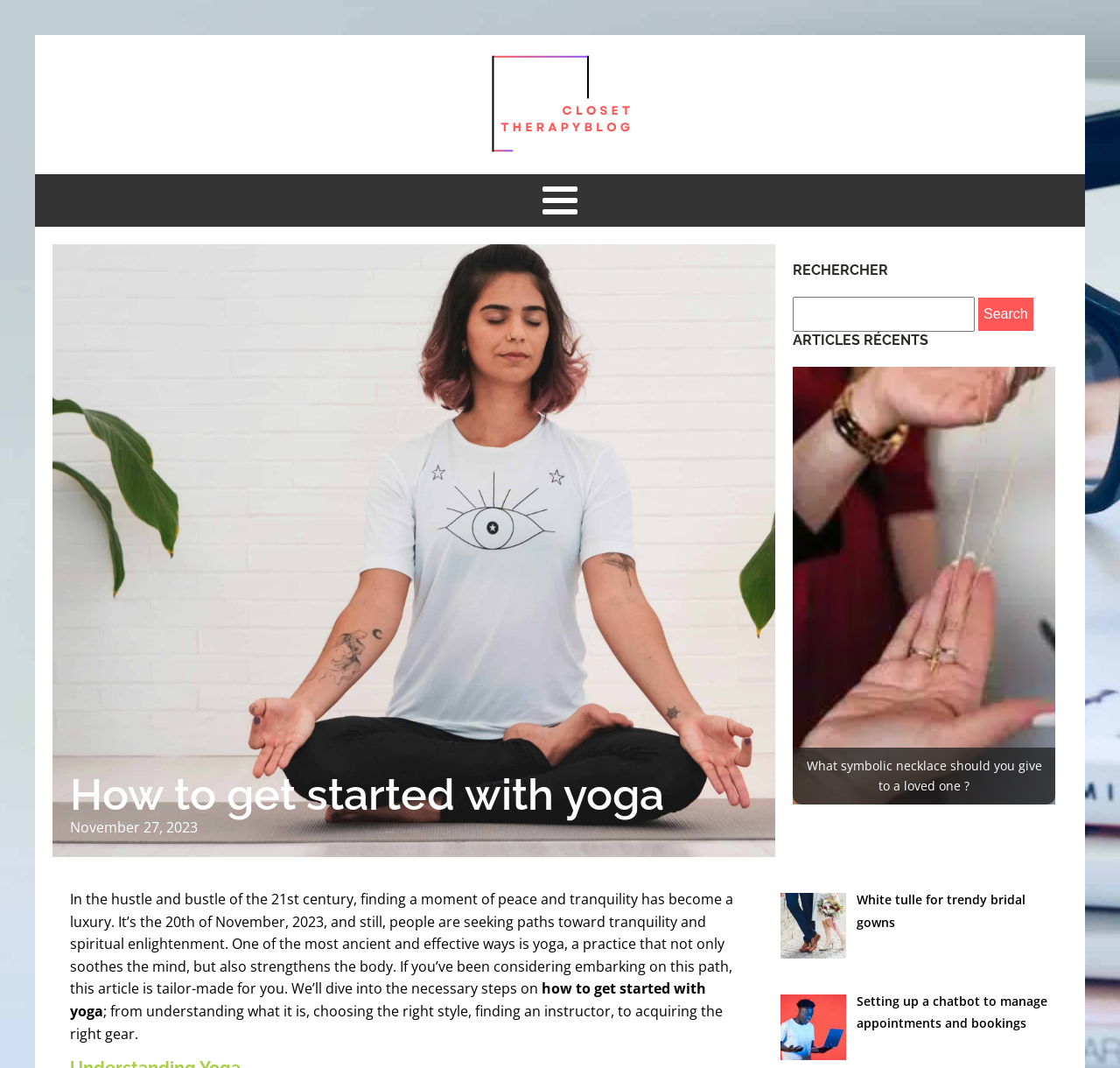Explain in detail what you observe on this webpage.

This webpage is about getting started with yoga, with a focus on finding peace and tranquility in the modern world. At the top, there is a link, followed by a heading that reads "How to get started with yoga". Below the heading, the date "November 27, 2023" is displayed. 

On the right side of the page, there is a complementary section that contains a search bar with a heading "RECHERCHER" and a button to search. Below the search bar, there is a section titled "ARTICLES RÉCENTS" that lists recent articles, including "What symbolic necklace should you give to a loved one?" and others.

The main content of the page starts with a paragraph that discusses the importance of finding peace and tranquility in the 21st century and how yoga can be a path towards achieving it. The text continues to explain that the article will guide the reader on how to get started with yoga, covering topics such as understanding what yoga is, choosing the right style, finding an instructor, and acquiring the right gear.

At the bottom of the page, there are links to other articles, including "White tulle for trendy bridal gowns" and "Setting up a chatbot to manage appointments and bookings".